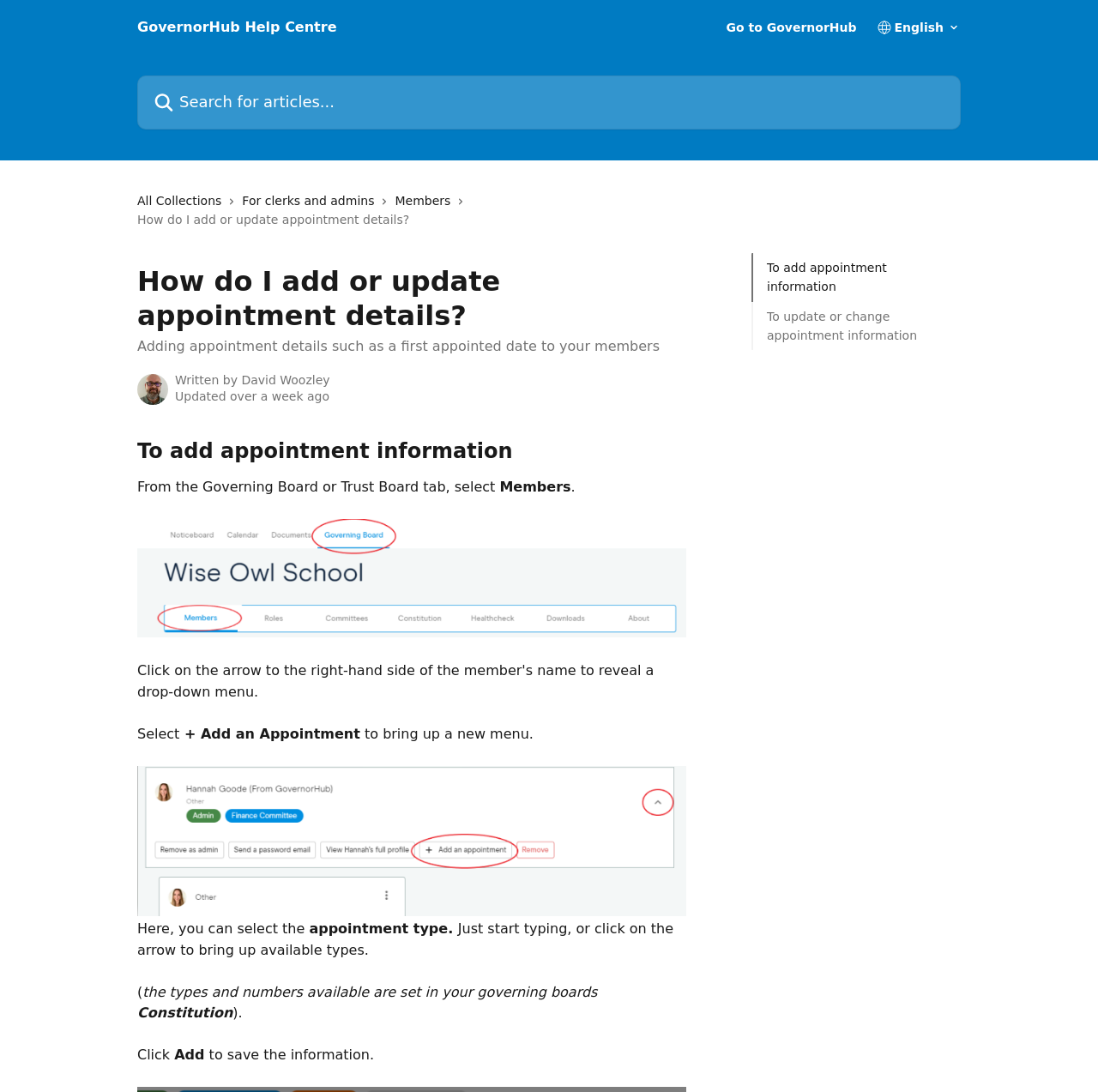Reply to the question with a single word or phrase:
What happens when I click 'Add'?

Save the information